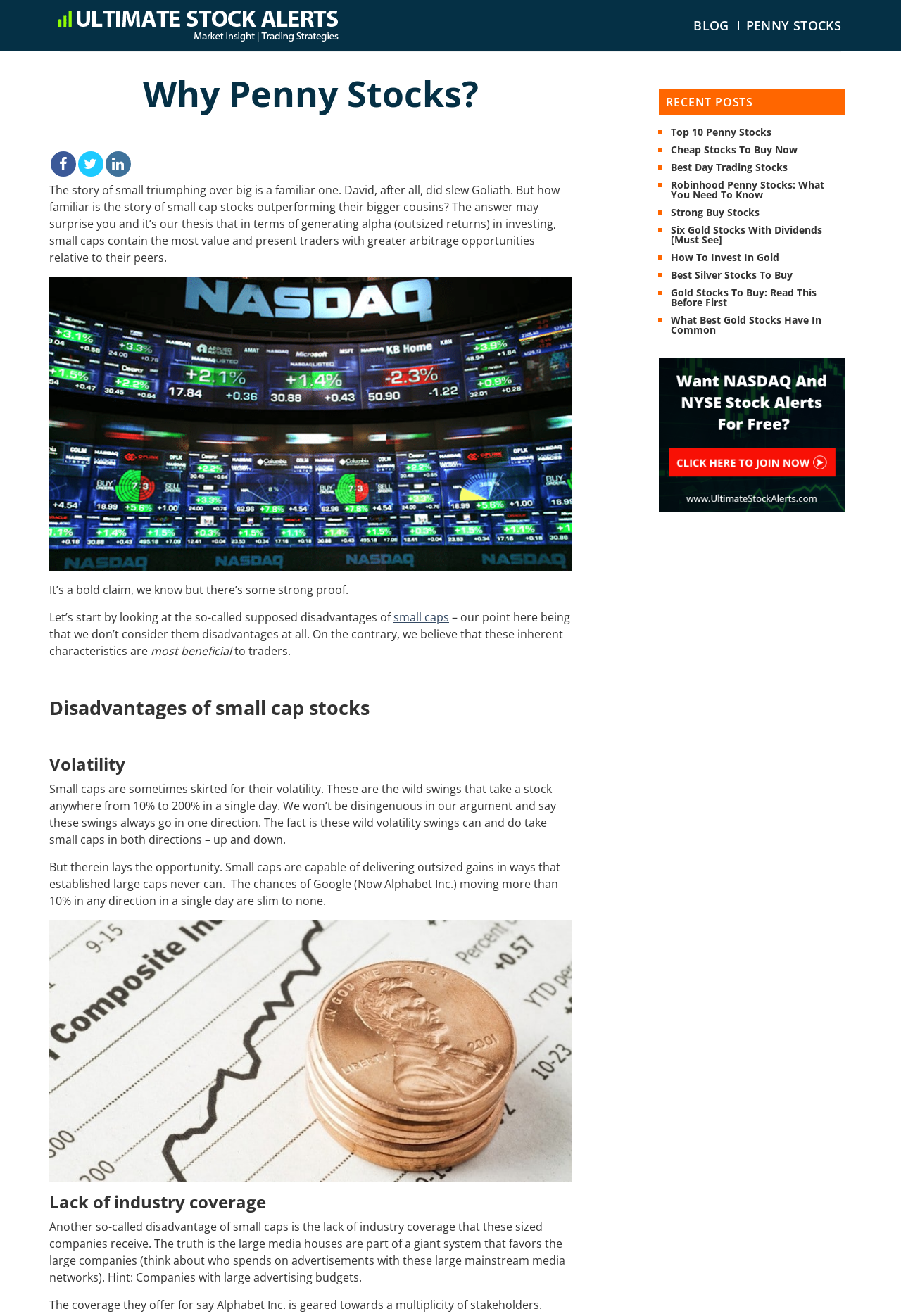Provide a one-word or short-phrase response to the question:
How many recent posts are listed on this webpage?

10